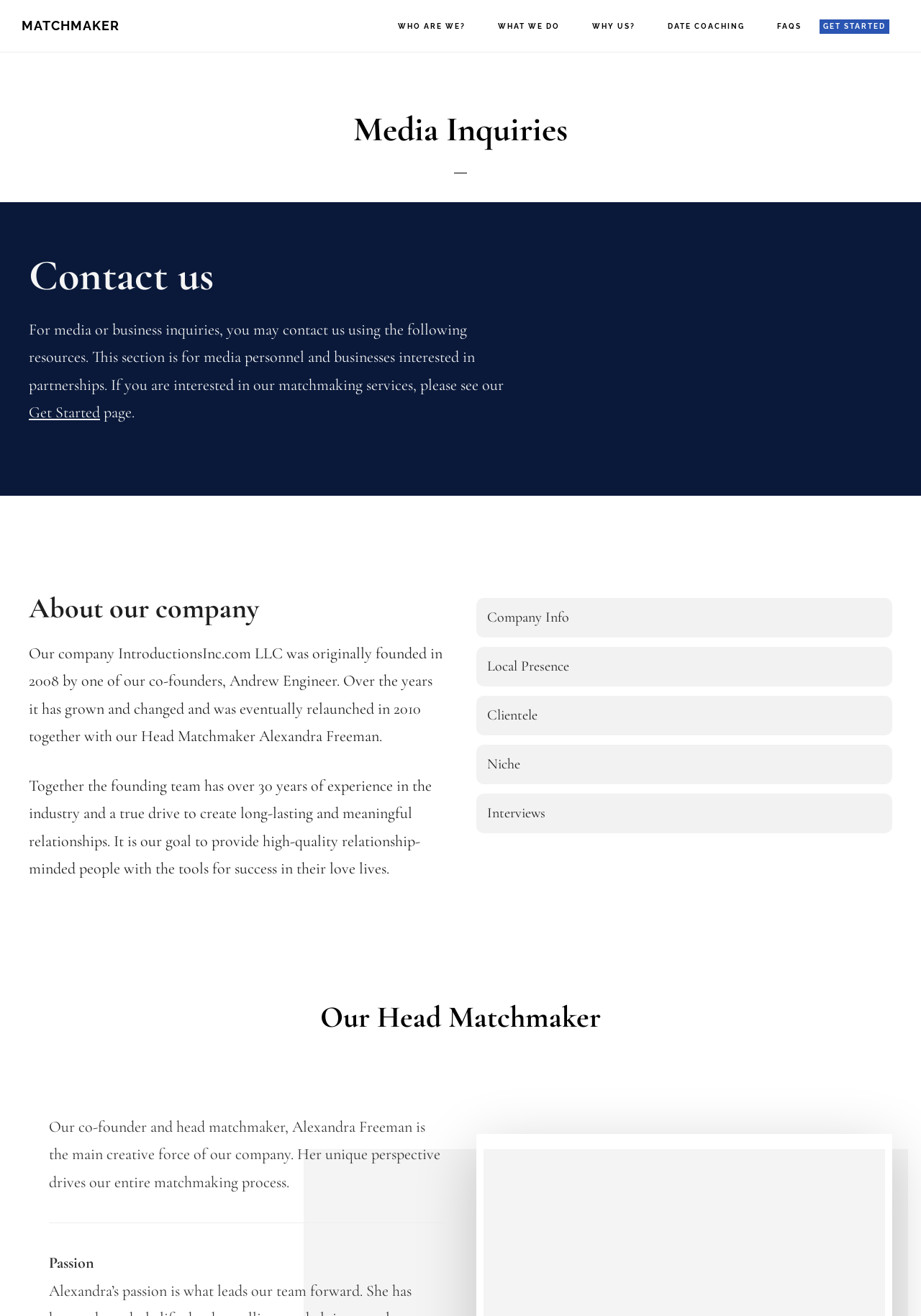Identify the bounding box coordinates of the section to be clicked to complete the task described by the following instruction: "Click on the 'Digital Marketing For Dummies – Lesson 4' link". The coordinates should be four float numbers between 0 and 1, formatted as [left, top, right, bottom].

None